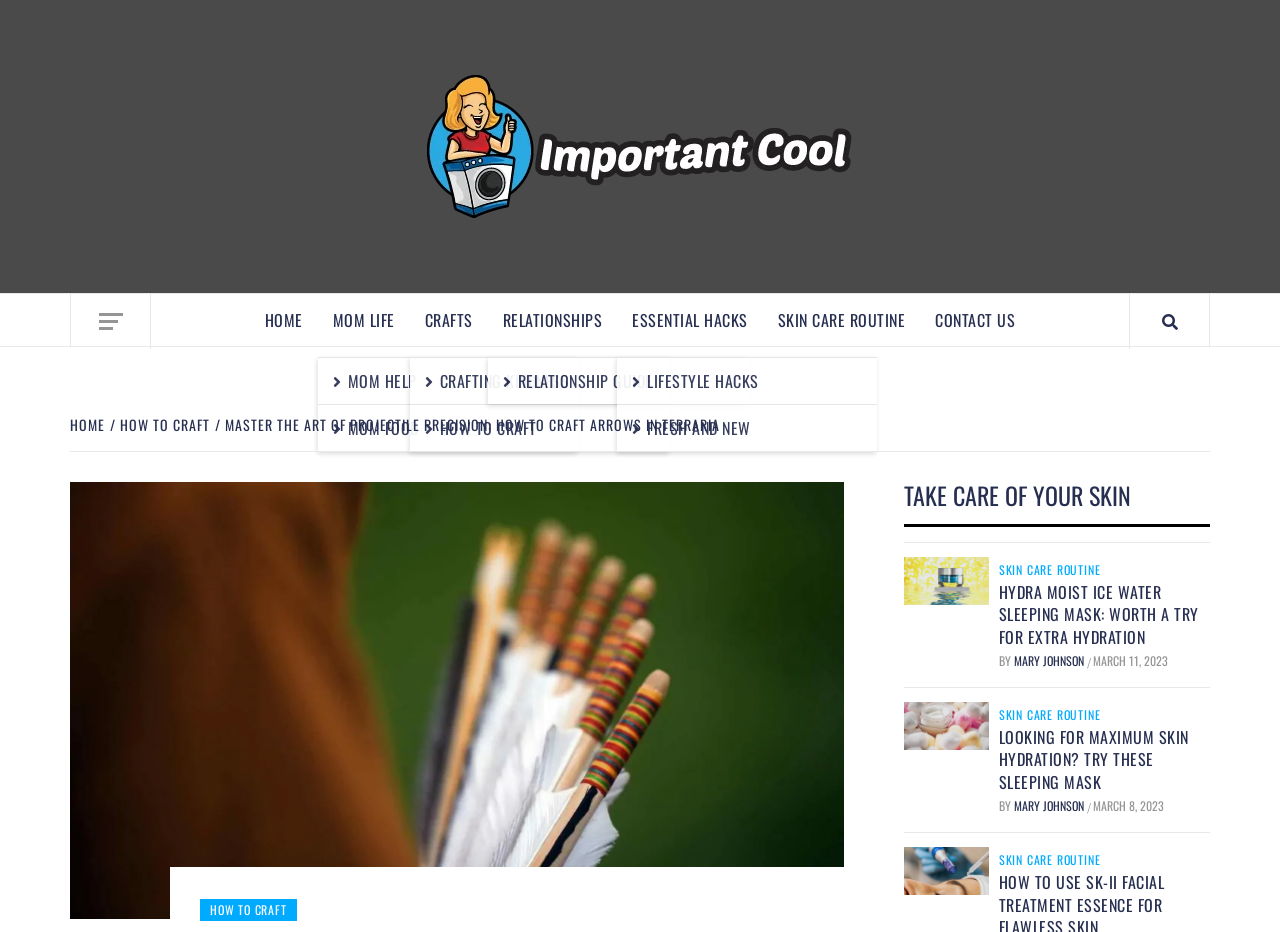Locate the bounding box coordinates of the area that needs to be clicked to fulfill the following instruction: "Check the 'SKIN CARE ROUTINE' link". The coordinates should be in the format of four float numbers between 0 and 1, namely [left, top, right, bottom].

[0.78, 0.605, 0.864, 0.618]